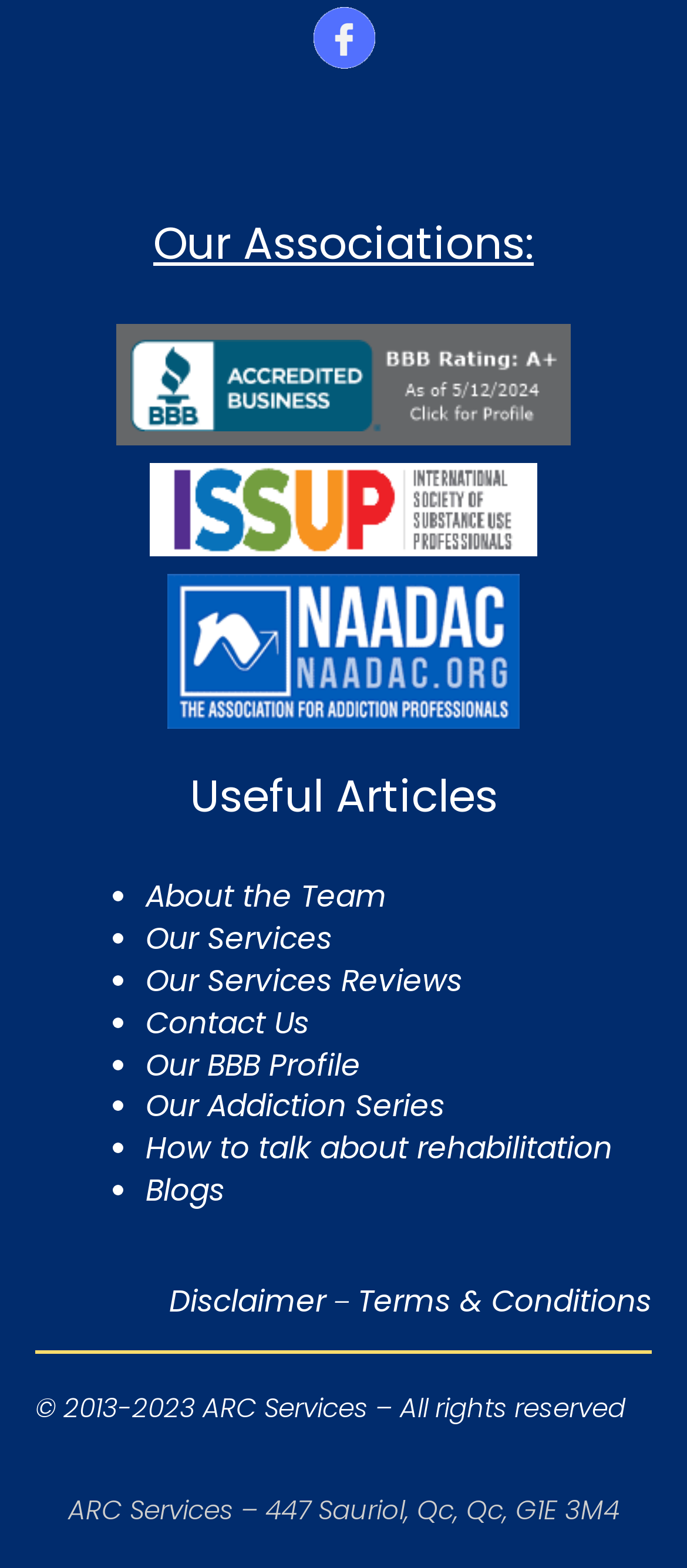Show the bounding box coordinates for the element that needs to be clicked to execute the following instruction: "View Facebook page". Provide the coordinates in the form of four float numbers between 0 and 1, i.e., [left, top, right, bottom].

[0.455, 0.024, 0.545, 0.051]